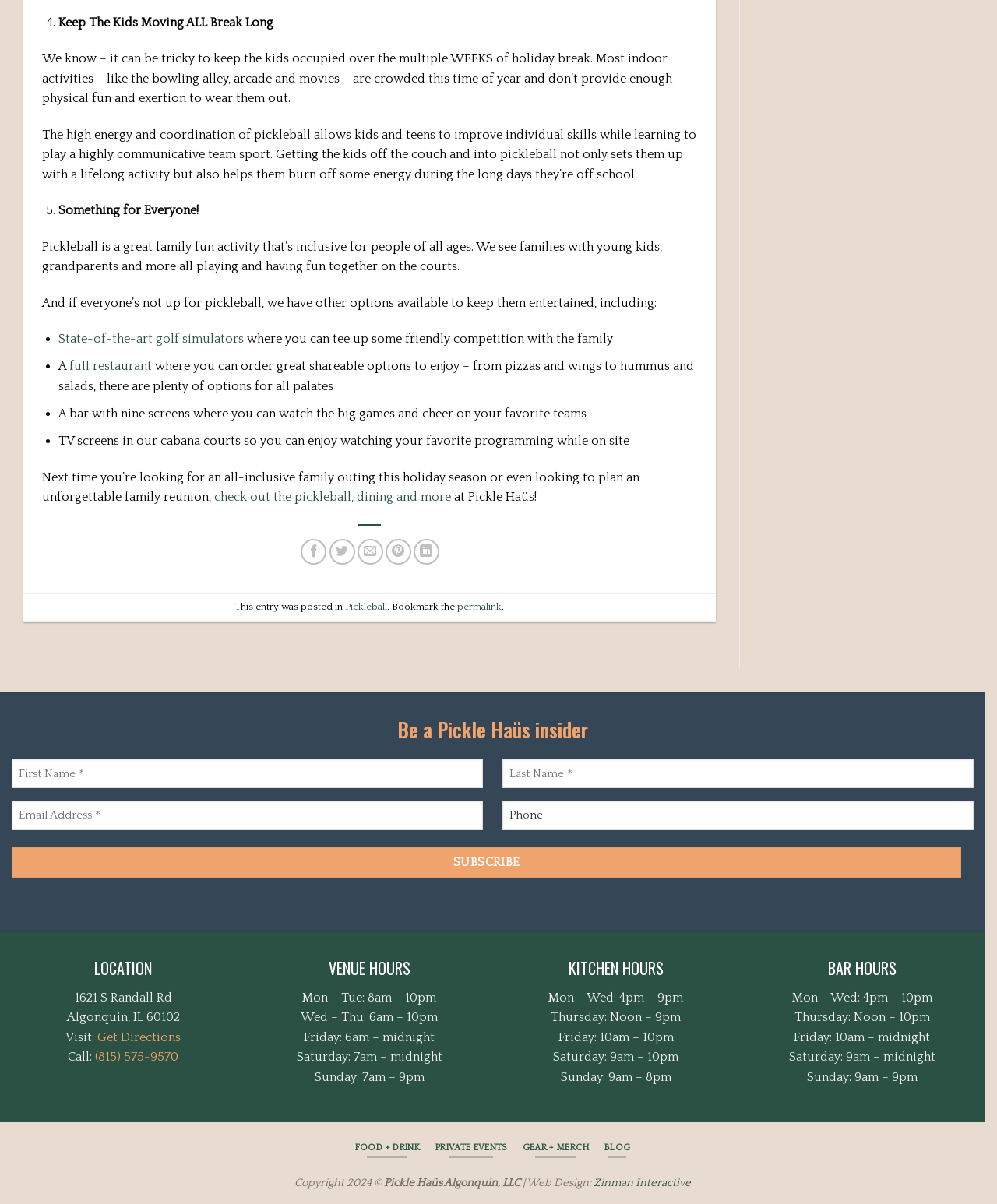Determine the bounding box coordinates for the area you should click to complete the following instruction: "Subscribe to the newsletter".

[0.012, 0.703, 0.964, 0.729]